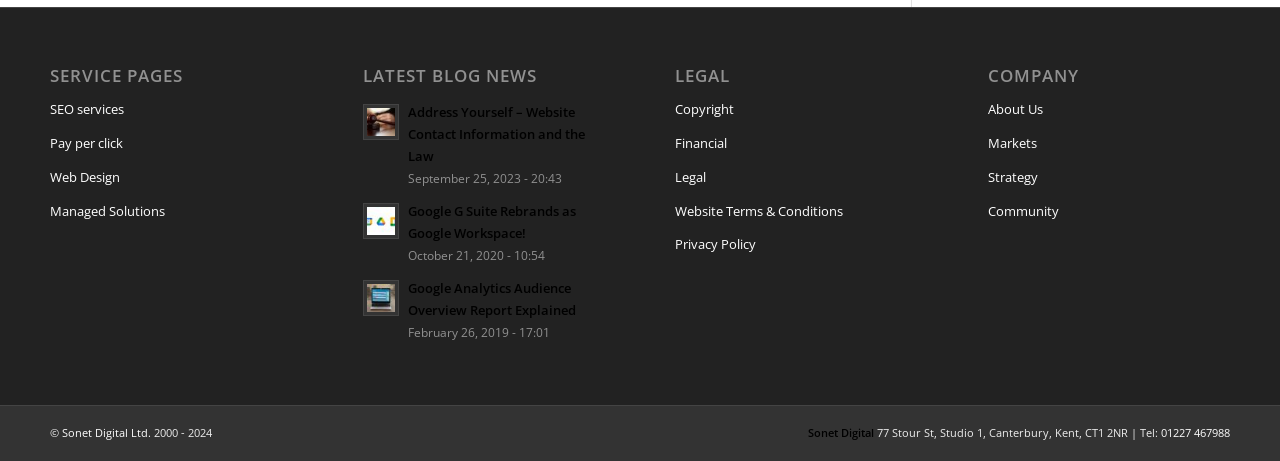What is the phone number listed in the footer? Observe the screenshot and provide a one-word or short phrase answer.

01227 467988